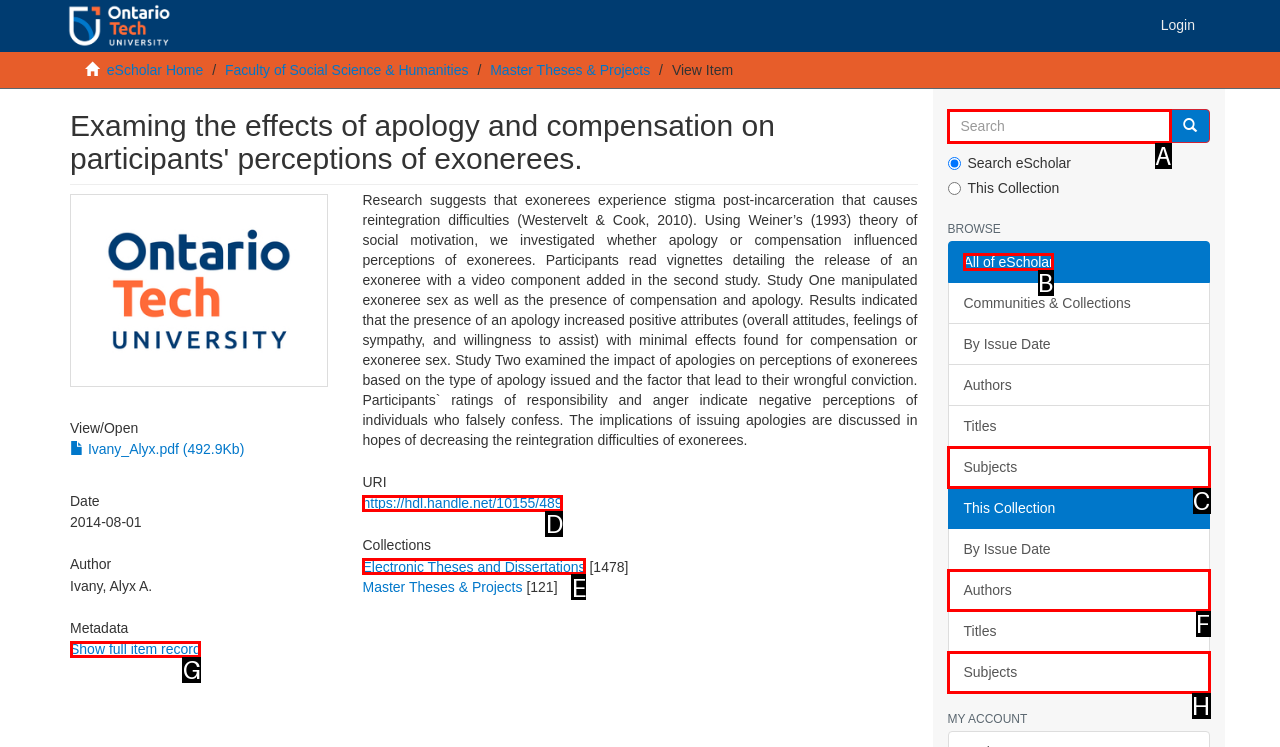Specify which UI element should be clicked to accomplish the task: Browse all of eScholar. Answer with the letter of the correct choice.

B